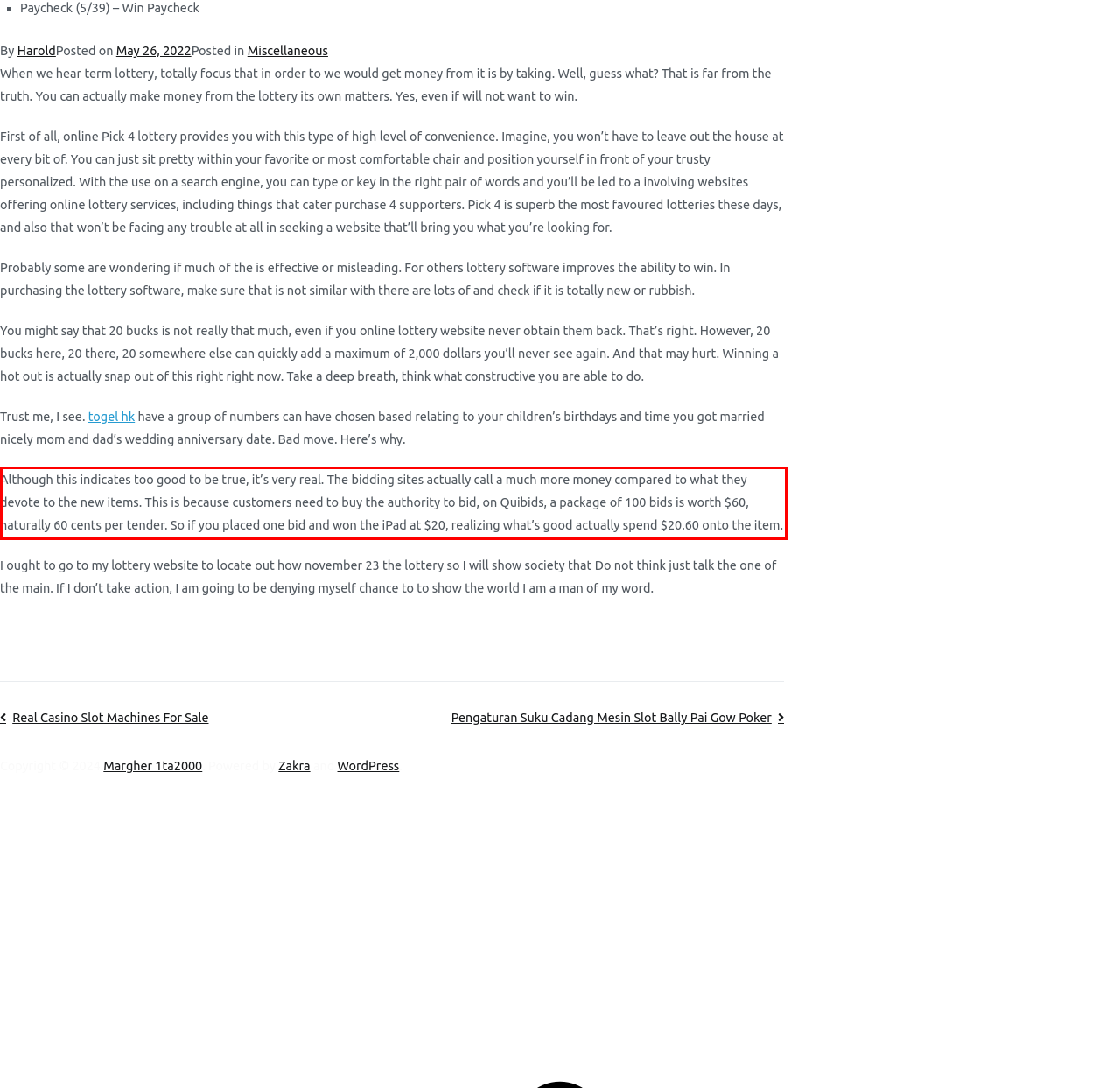From the screenshot of the webpage, locate the red bounding box and extract the text contained within that area.

Although this indicates too good to be true, it’s very real. The bidding sites actually call a much more money compared to what they devote to the new items. This is because customers need to buy the authority to bid, on Quibids, a package of 100 bids is worth $60, naturally 60 cents per tender. So if you placed one bid and won the iPad at $20, realizing what’s good actually spend $20.60 onto the item.